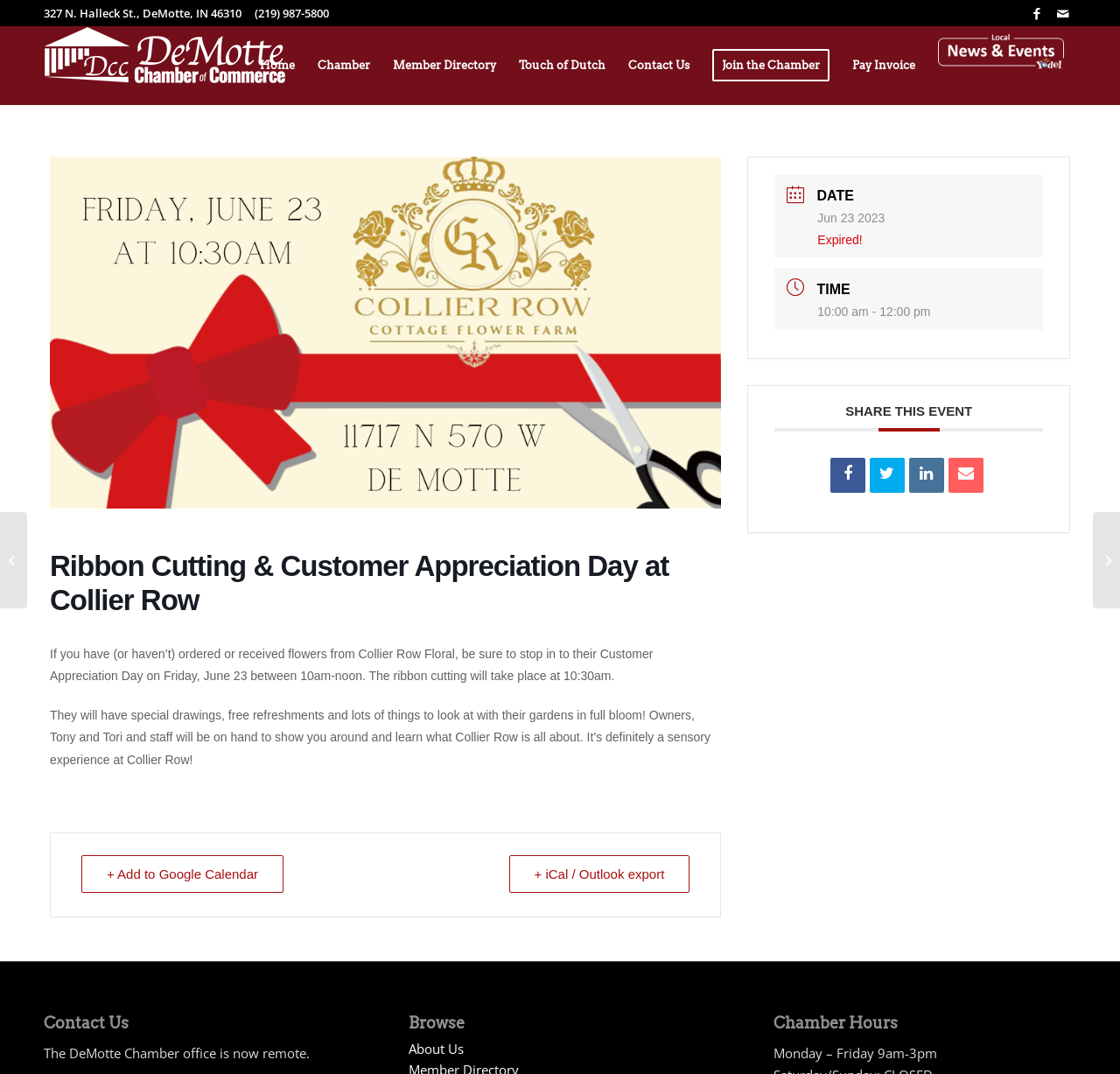Please analyze the image and provide a thorough answer to the question:
What is the theme of the event on June 23?

I found the theme of the event by reading the static text element that describes the event, which mentions that it is a Customer Appreciation Day at Collier Row Floral.